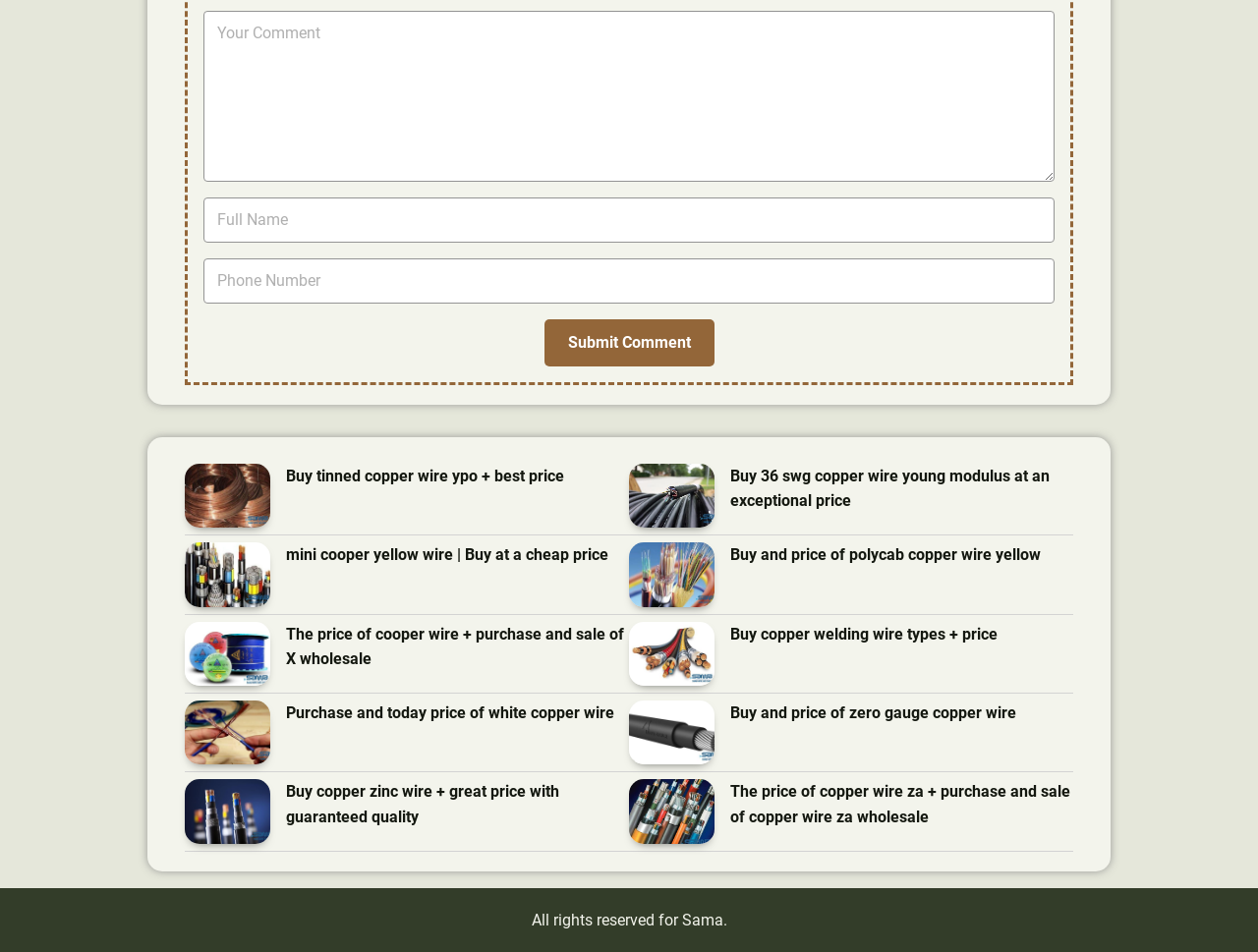Answer the question briefly using a single word or phrase: 
What is the copyright notice at the bottom of the webpage?

All rights reserved for Sama